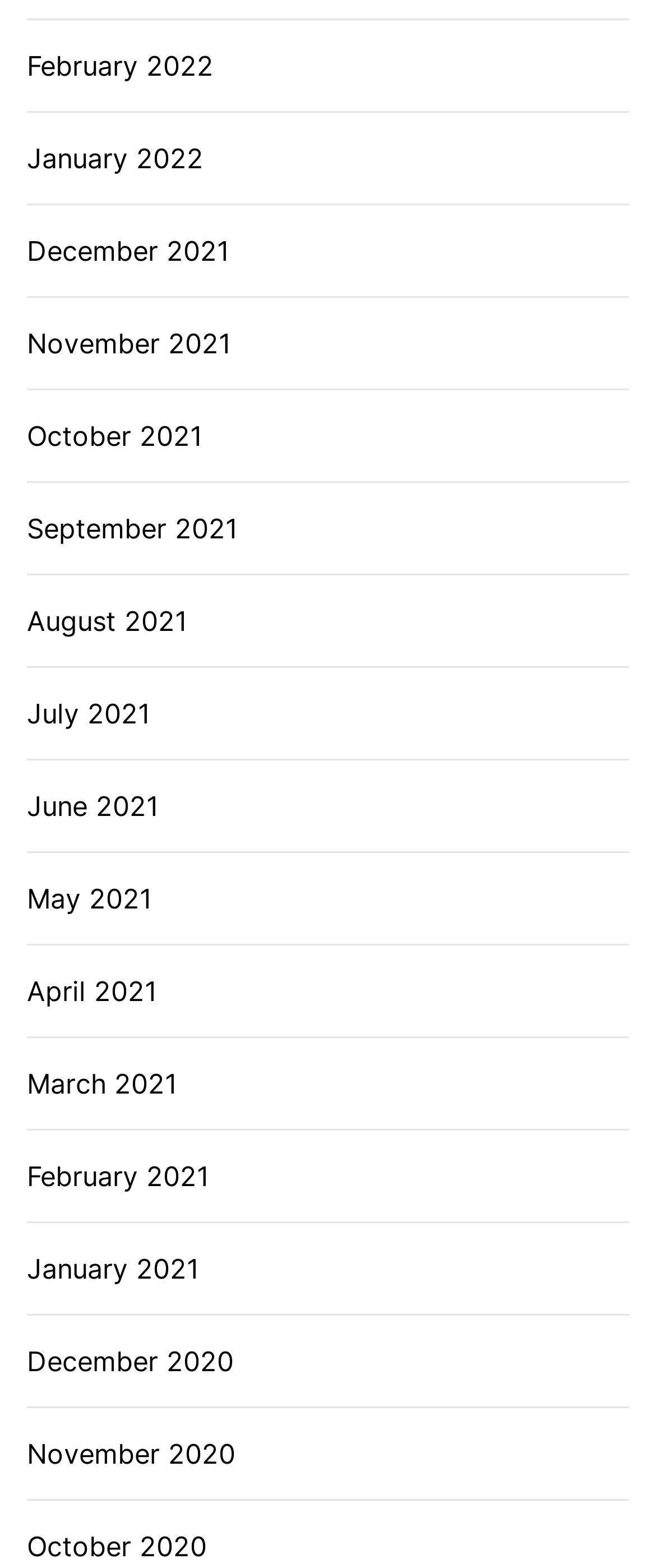Locate the bounding box coordinates of the clickable region necessary to complete the following instruction: "view November 2021". Provide the coordinates in the format of four float numbers between 0 and 1, i.e., [left, top, right, bottom].

[0.041, 0.206, 0.351, 0.231]